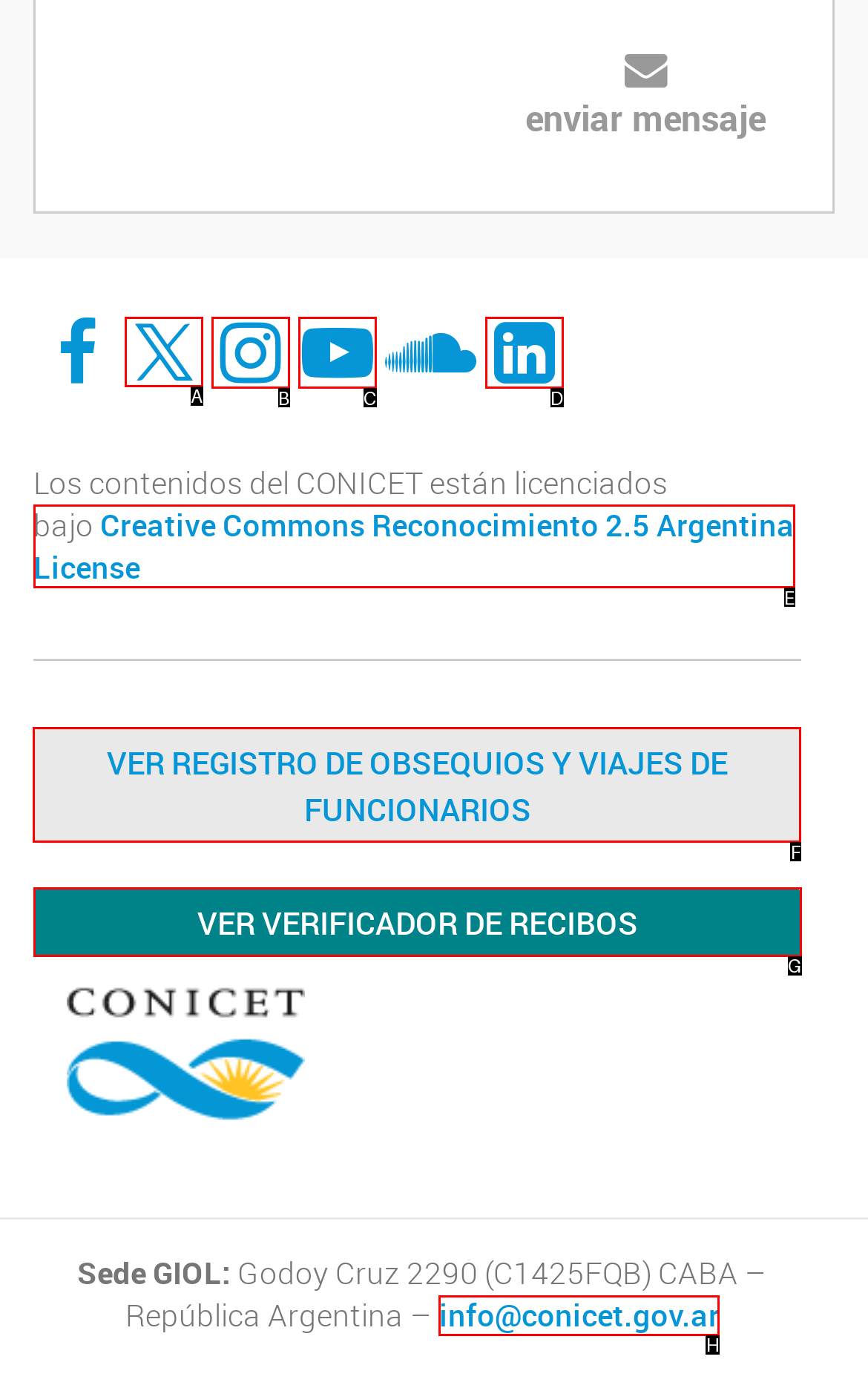Choose the HTML element to click for this instruction: Check VER REGISTRO DE OBSEQUIOS Y VIAJES DE FUNCIONARIOS Answer with the letter of the correct choice from the given options.

F